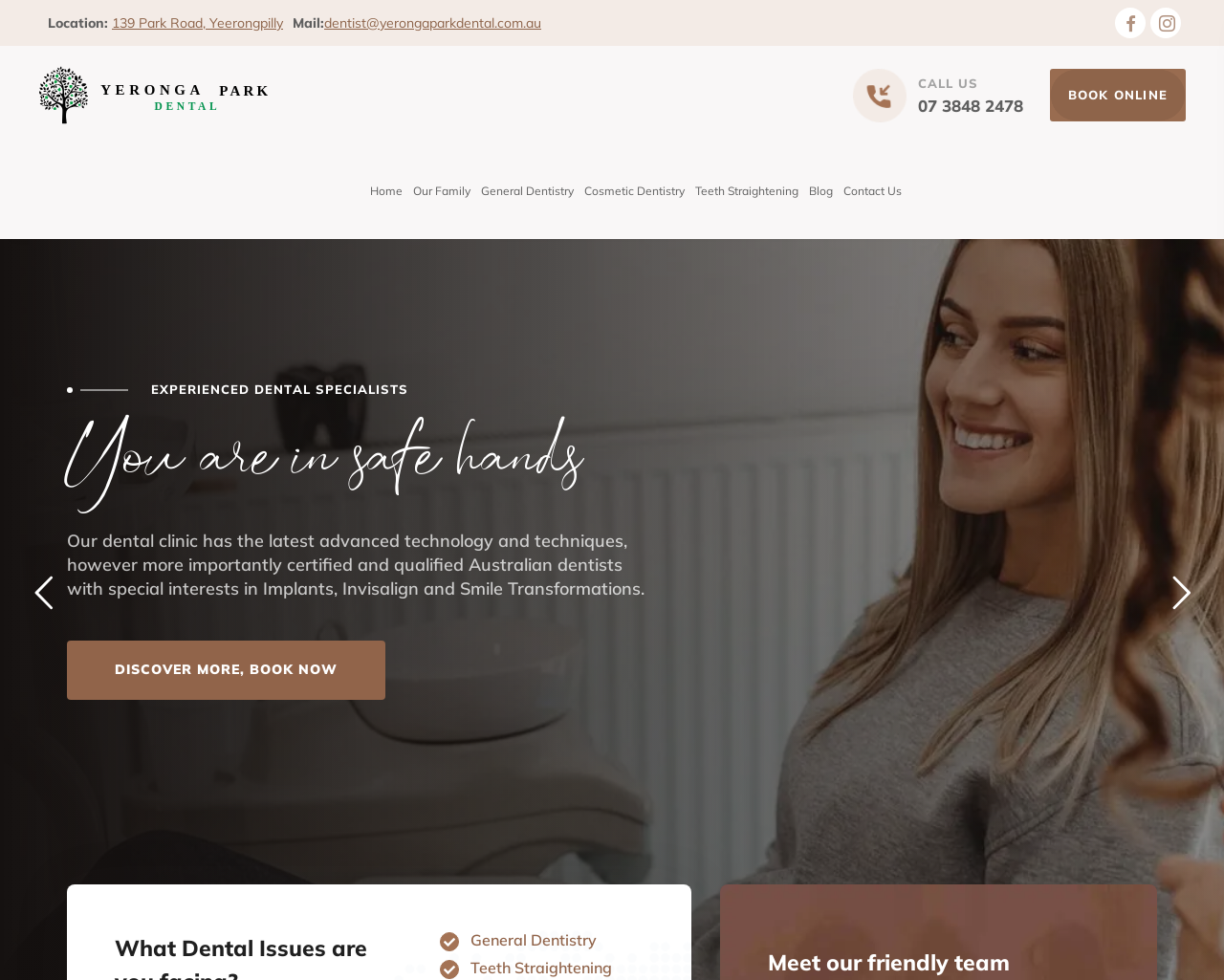Identify the bounding box for the UI element described as: "CALL US07 3848 2478". Ensure the coordinates are four float numbers between 0 and 1, formatted as [left, top, right, bottom].

[0.697, 0.066, 0.836, 0.13]